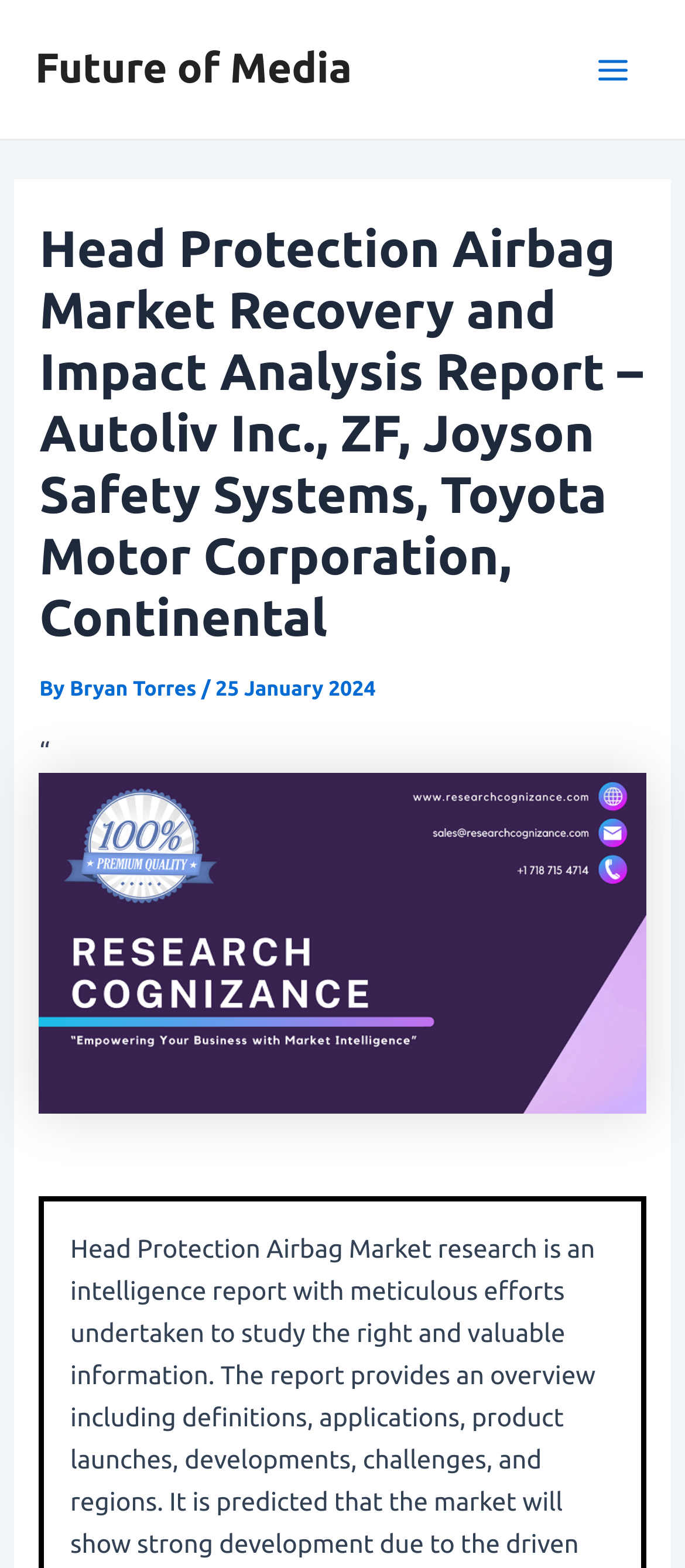Give a comprehensive overview of the webpage, including key elements.

The webpage is about the "Head Protection Airbag Market Recovery and Impact Analysis Report" and features a prominent header with the report's title, which includes the names of companies such as Autoliv Inc., ZF, Joyson Safety Systems, Toyota Motor Corporation, and Continental. 

At the top-left corner, there is a link to "Future of Media". On the opposite side, at the top-right corner, there is a button labeled "Main Menu" with an accompanying image. 

Below the header, there is a section with the author's name, "Bryan Torres", and the publication date, "25 January 2024". This section is preceded by the text "By" and followed by a forward slash. 

The webpage also contains some decorative quotes and non-breaking spaces, but their purpose is unclear.